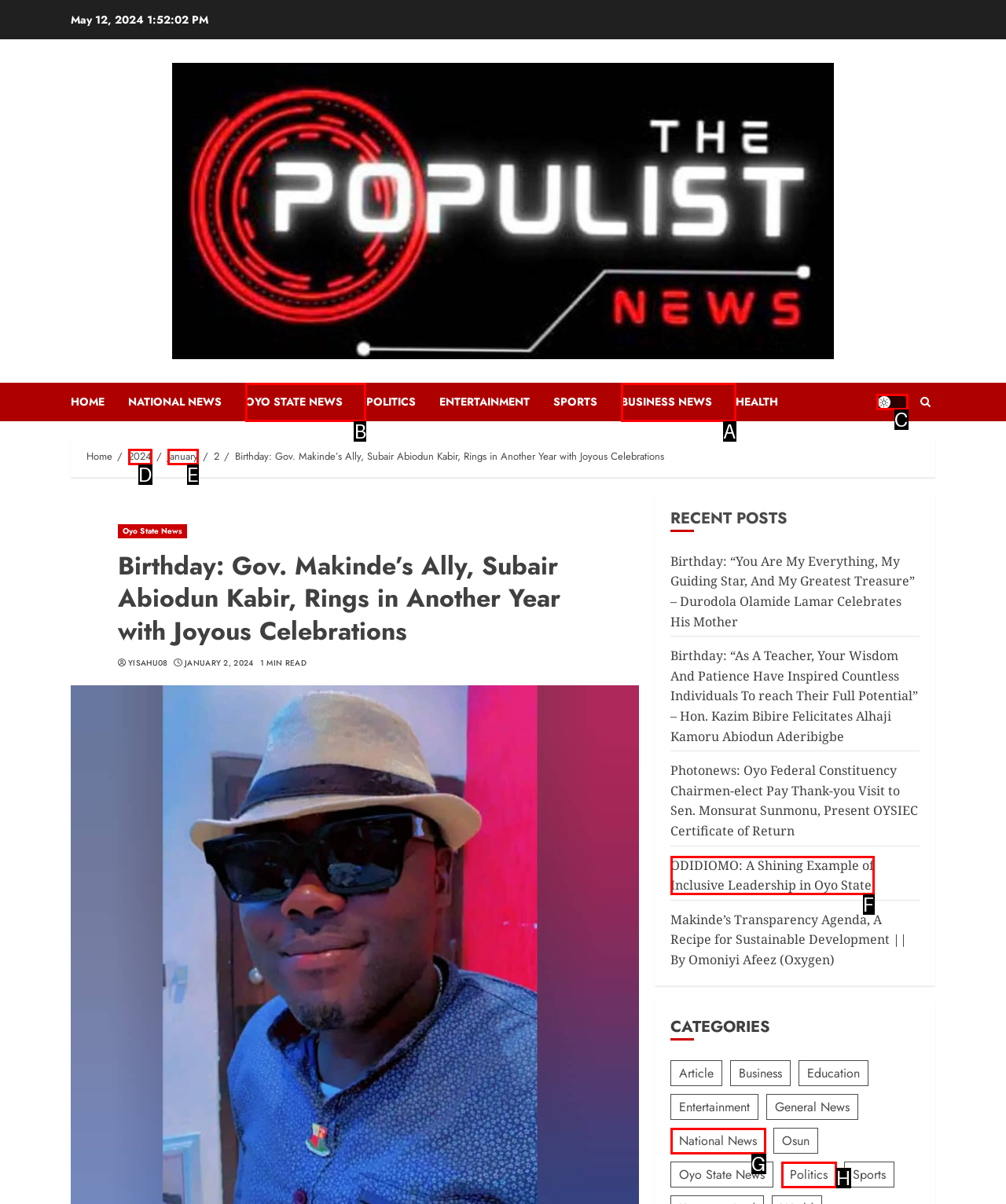Select the correct UI element to complete the task: View 'OYO STATE NEWS'
Please provide the letter of the chosen option.

B